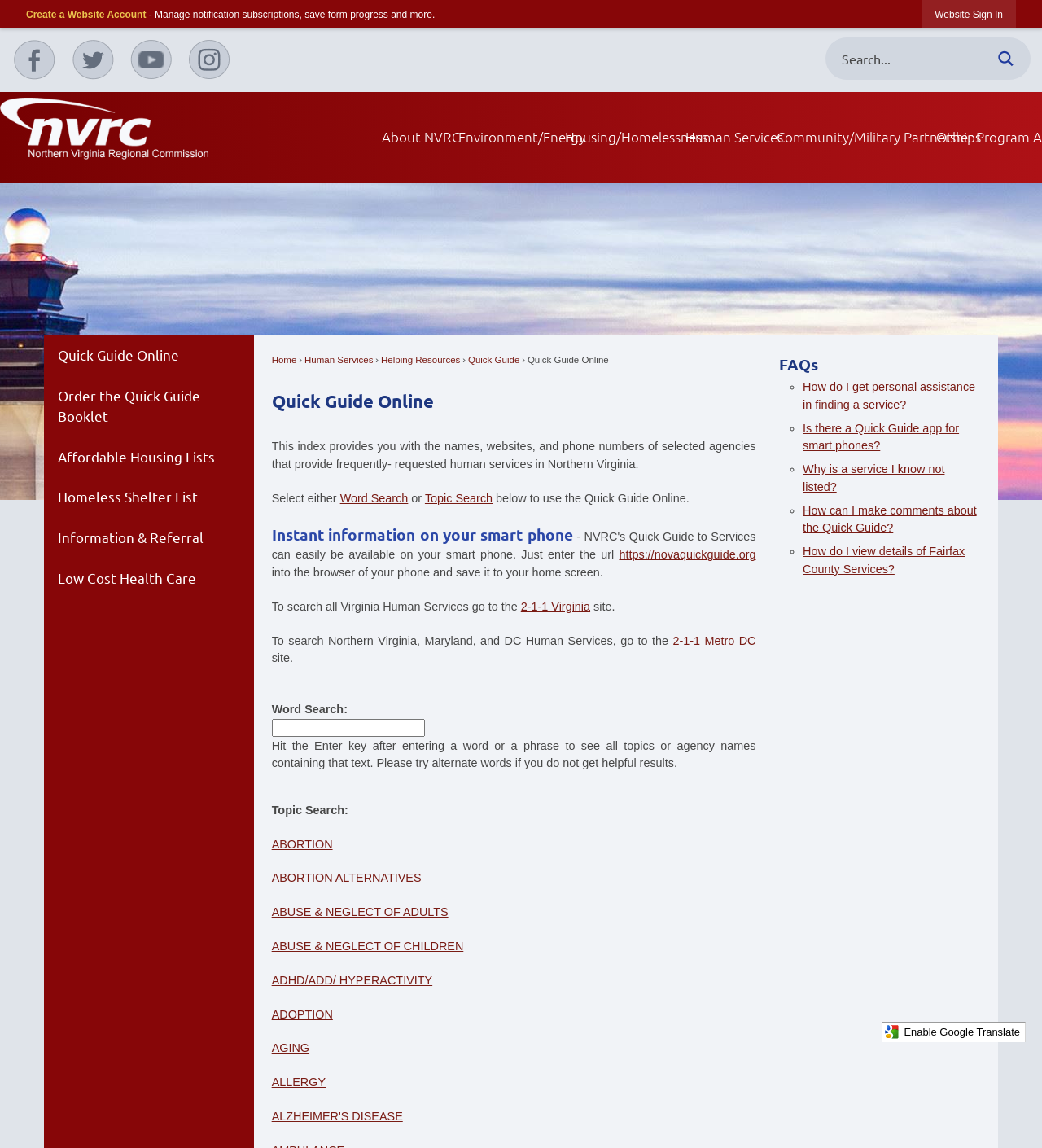Find the headline of the webpage and generate its text content.

Quick Guide Online